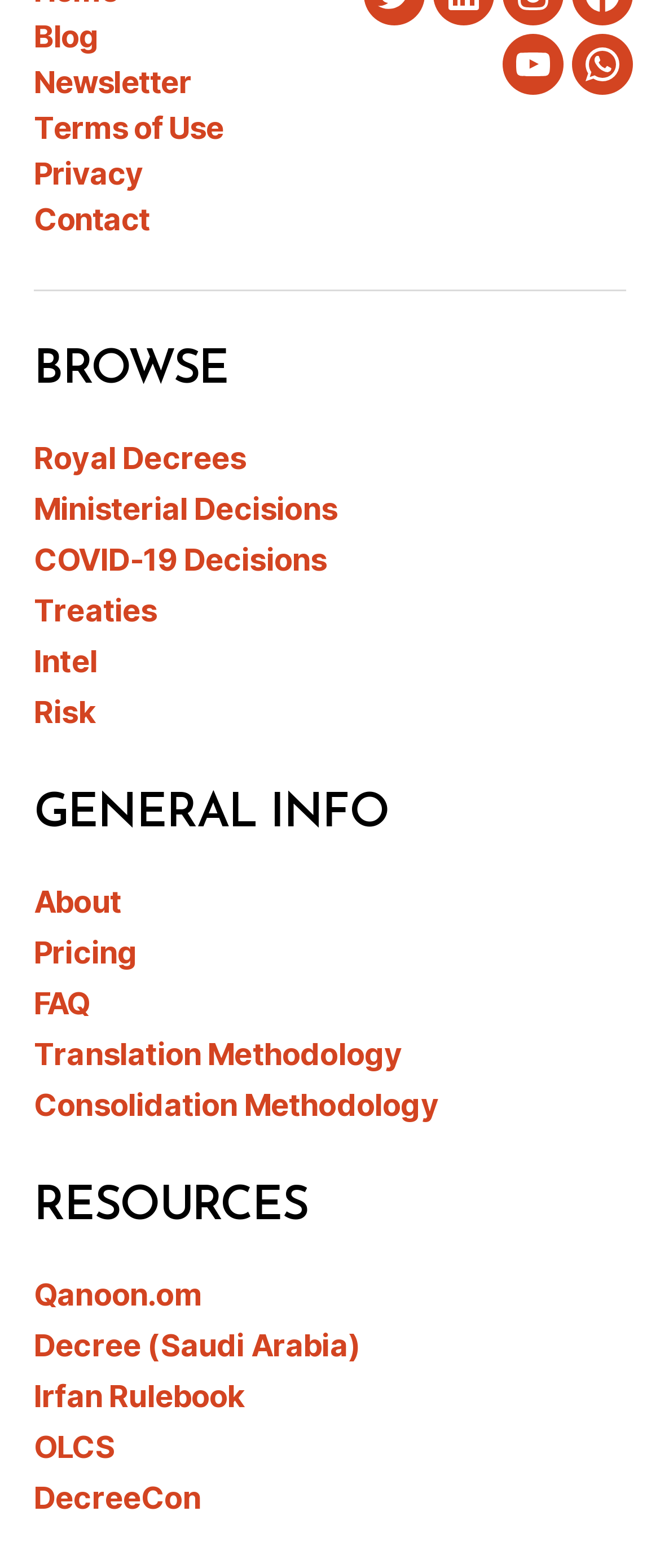How many links are there under 'GENERAL INFO'?
Look at the image and respond with a single word or a short phrase.

5